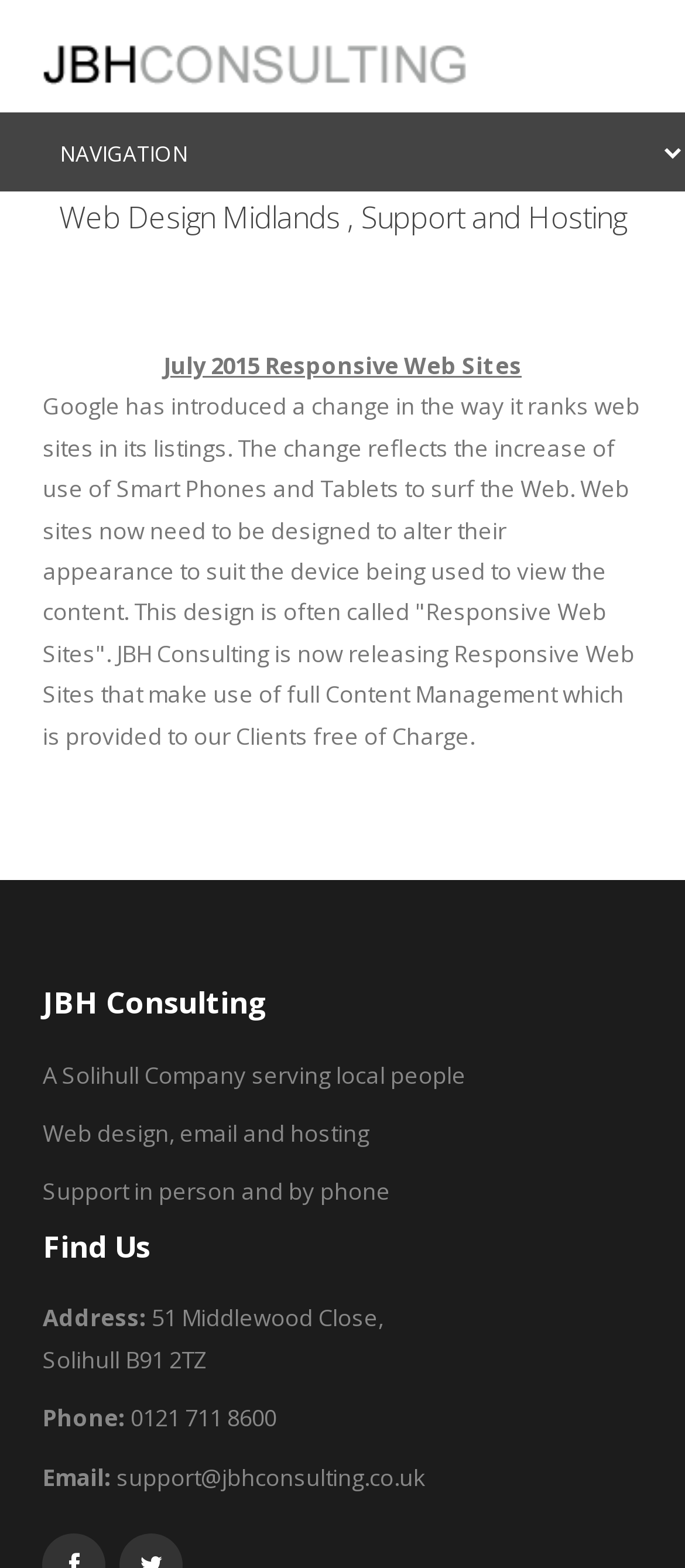What is the phone number of the company?
Using the information from the image, answer the question thoroughly.

The phone number of the company can be found in the StaticText element '0121 711 8600' which is a sub-element of the complementary element that contains the company's information.